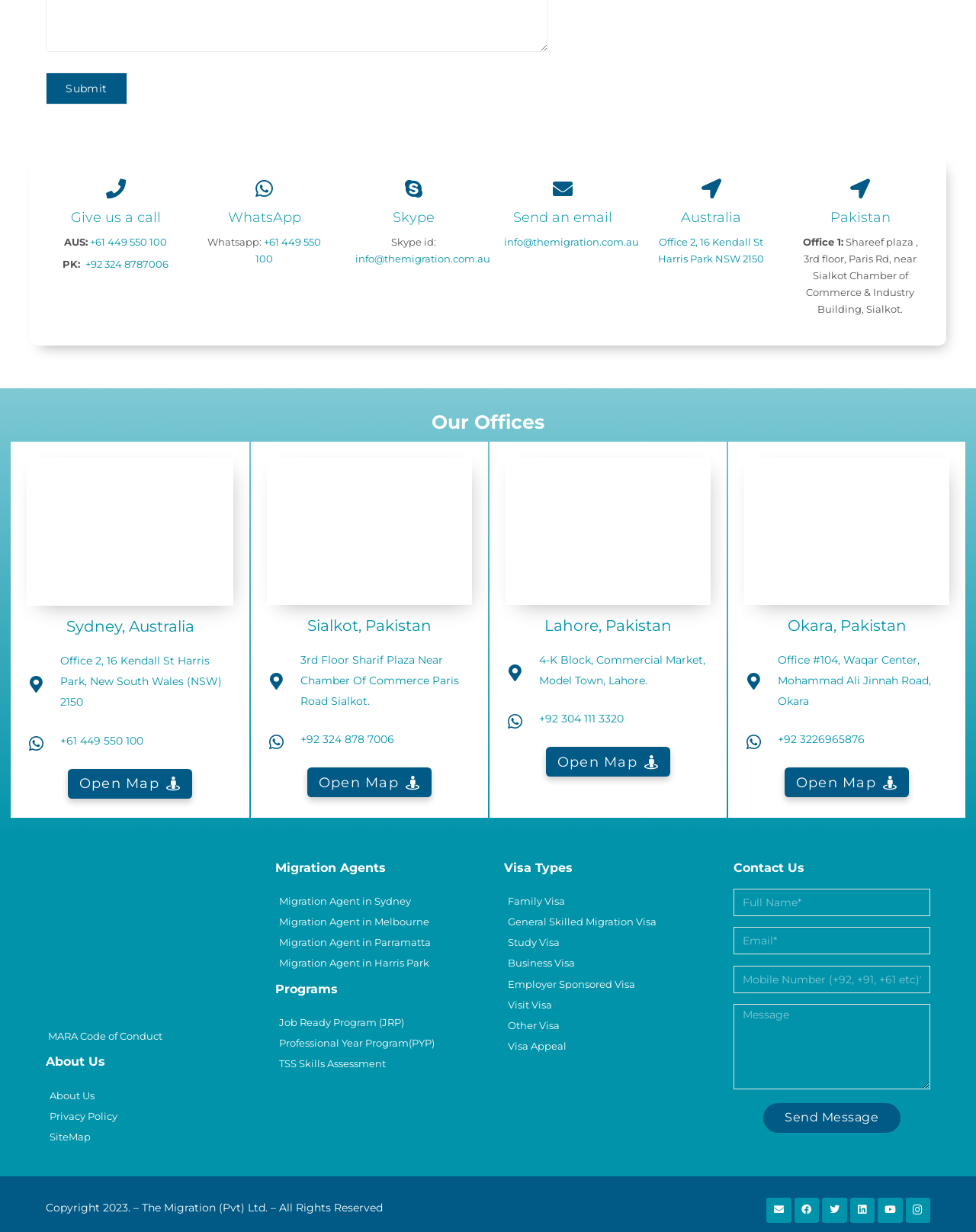What is the type of visa for family members?
Using the picture, provide a one-word or short phrase answer.

Family Visa